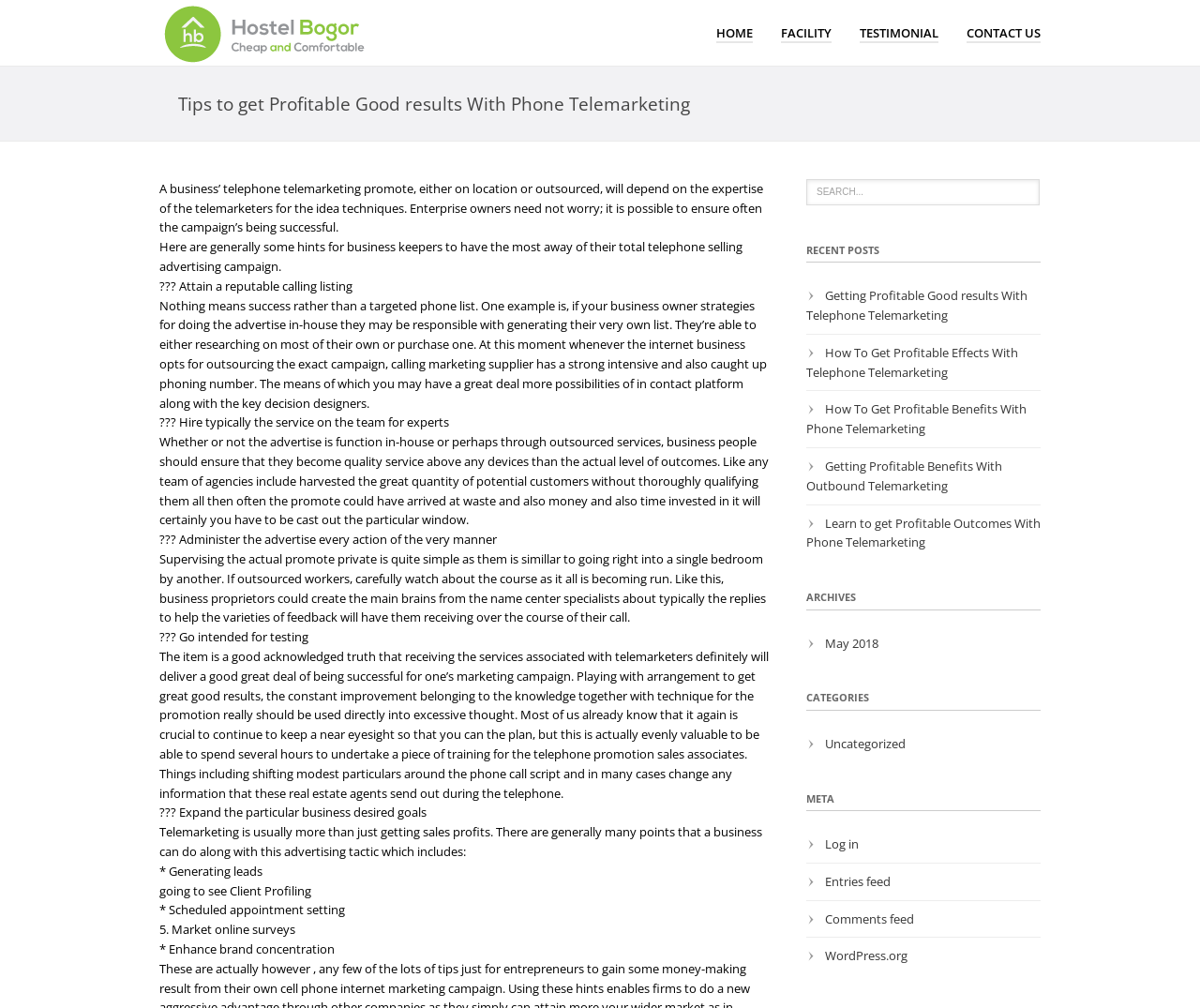Indicate the bounding box coordinates of the element that must be clicked to execute the instruction: "Click on the 'CONTACT US' link". The coordinates should be given as four float numbers between 0 and 1, i.e., [left, top, right, bottom].

[0.805, 0.018, 0.867, 0.043]